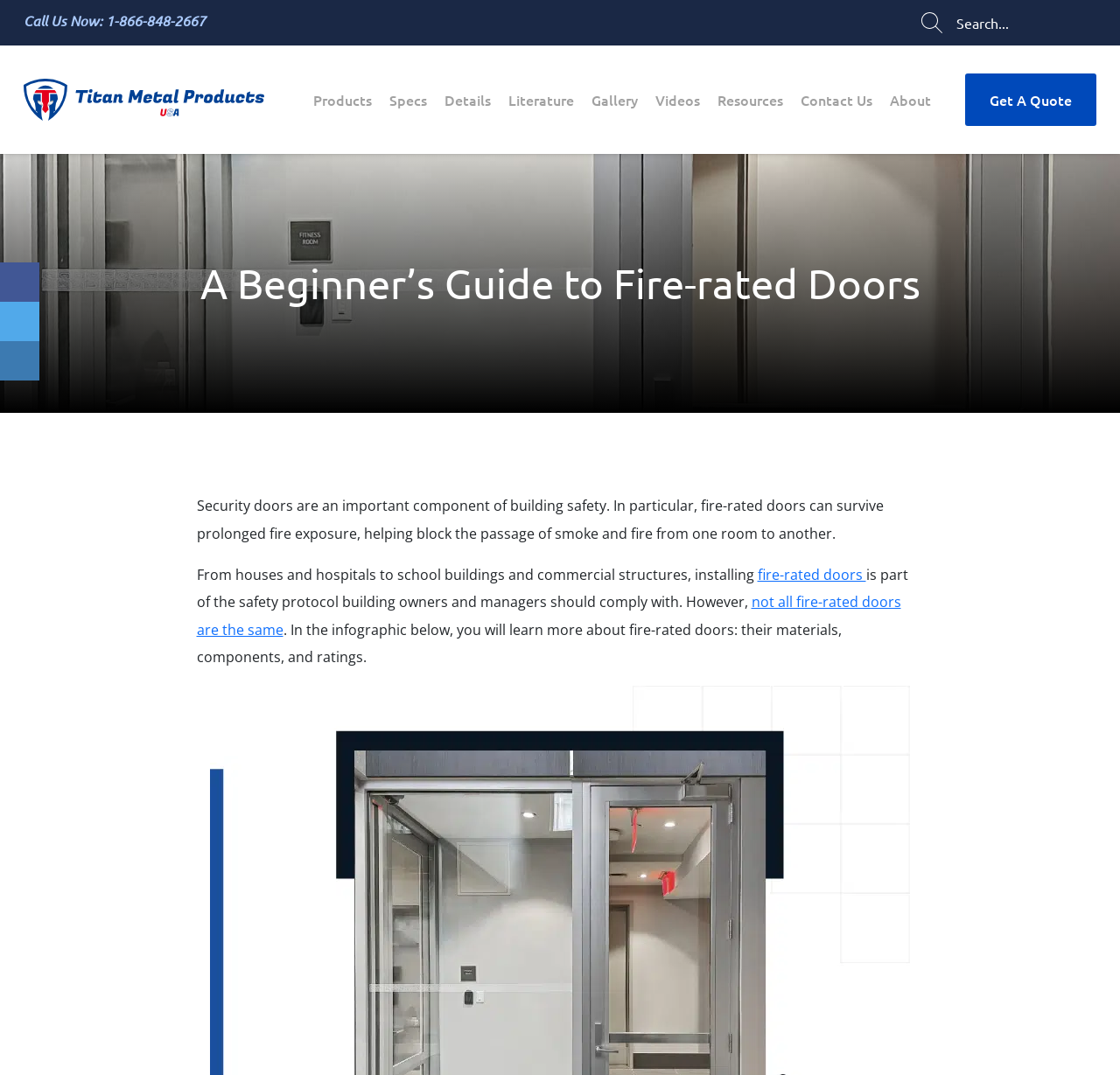Provide a brief response to the question below using a single word or phrase: 
What is the purpose of fire-rated doors?

Block smoke and fire